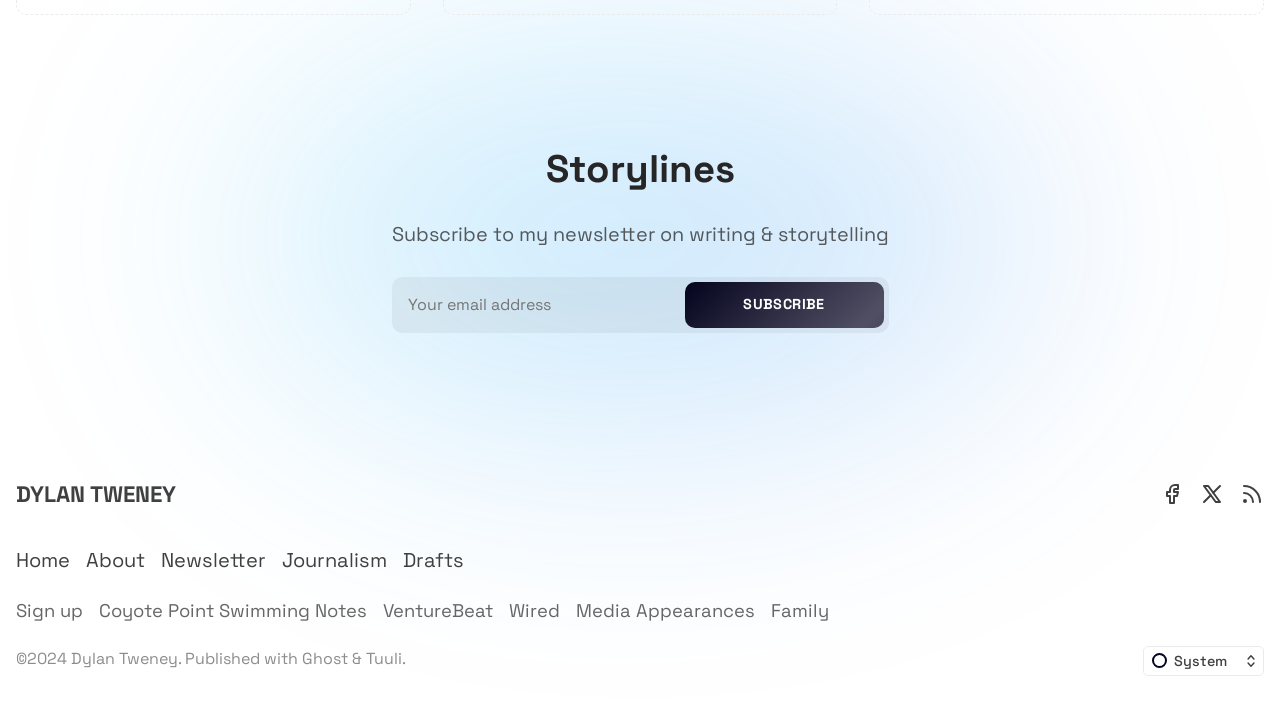What social media platforms are linked at the bottom of the page?
Please respond to the question with a detailed and well-explained answer.

The social media platforms linked at the bottom of the page are Facebook, Twitter, and RSS, which are indicated by the links with images and bounding box coordinates [0.906, 0.666, 0.925, 0.699], [0.938, 0.666, 0.956, 0.699], and [0.969, 0.666, 0.988, 0.699] respectively.